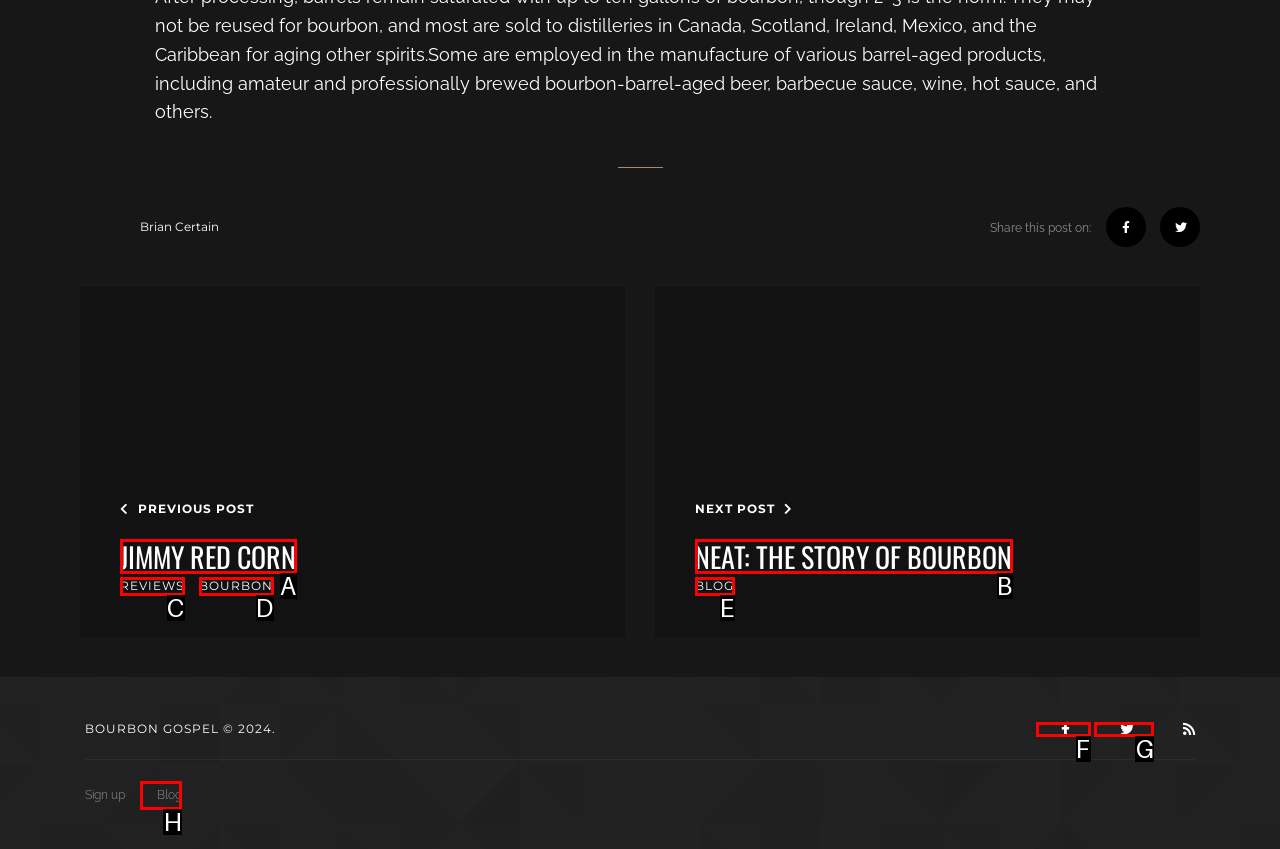Indicate the UI element to click to perform the task: Click on the 'Blog' link. Reply with the letter corresponding to the chosen element.

H